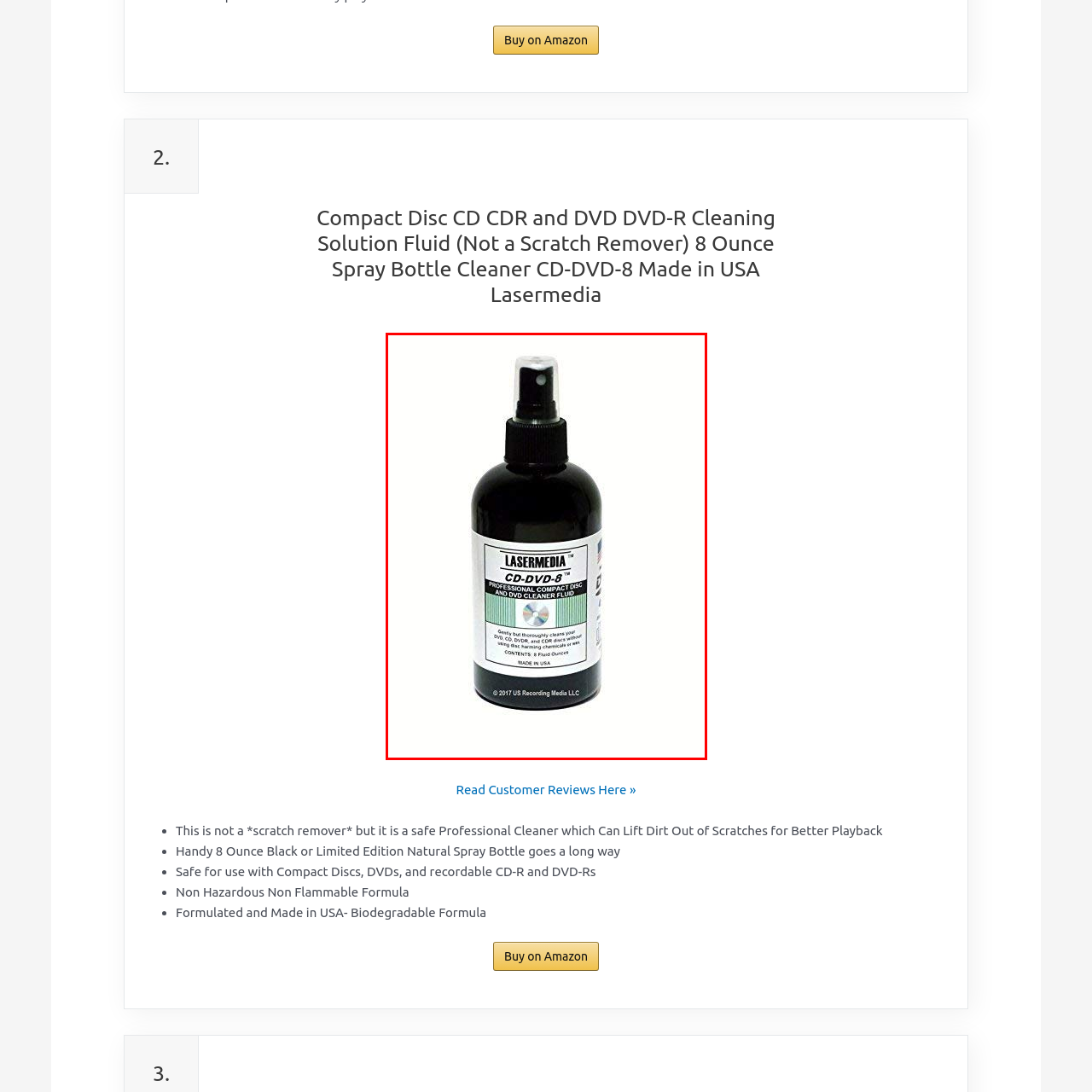What is the size of the cleaner fluid?
Please carefully analyze the image highlighted by the red bounding box and give a thorough response based on the visual information contained within that section.

The size of the cleaner fluid is mentioned in the caption as 8-ounce, which is perfect for long-lasting use. This information is provided to give an idea of the quantity of the product.